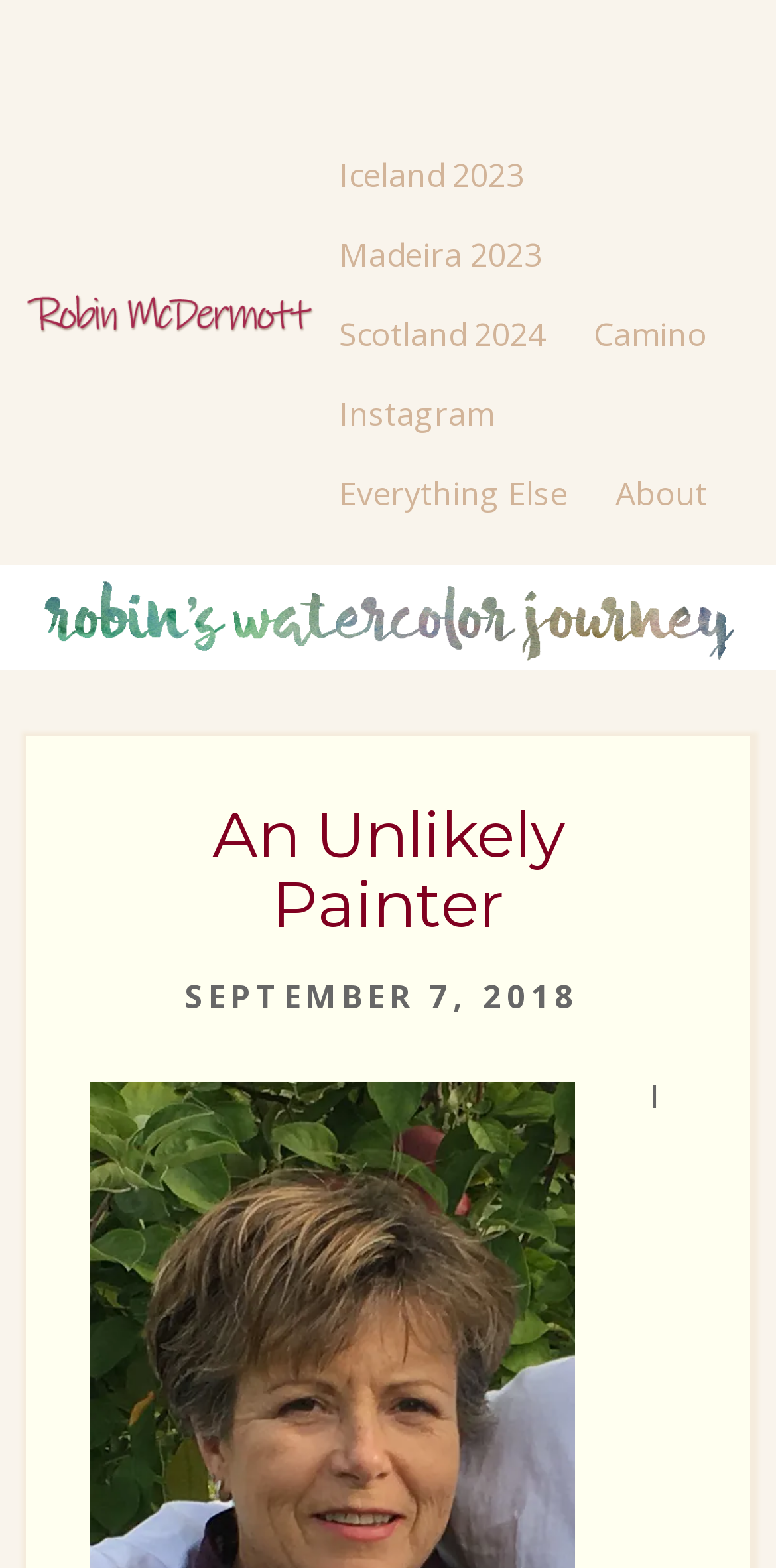Using the element description provided, determine the bounding box coordinates in the format (top-left x, top-left y, bottom-right x, bottom-right y). Ensure that all values are floating point numbers between 0 and 1. Element description: About

[0.793, 0.304, 0.911, 0.325]